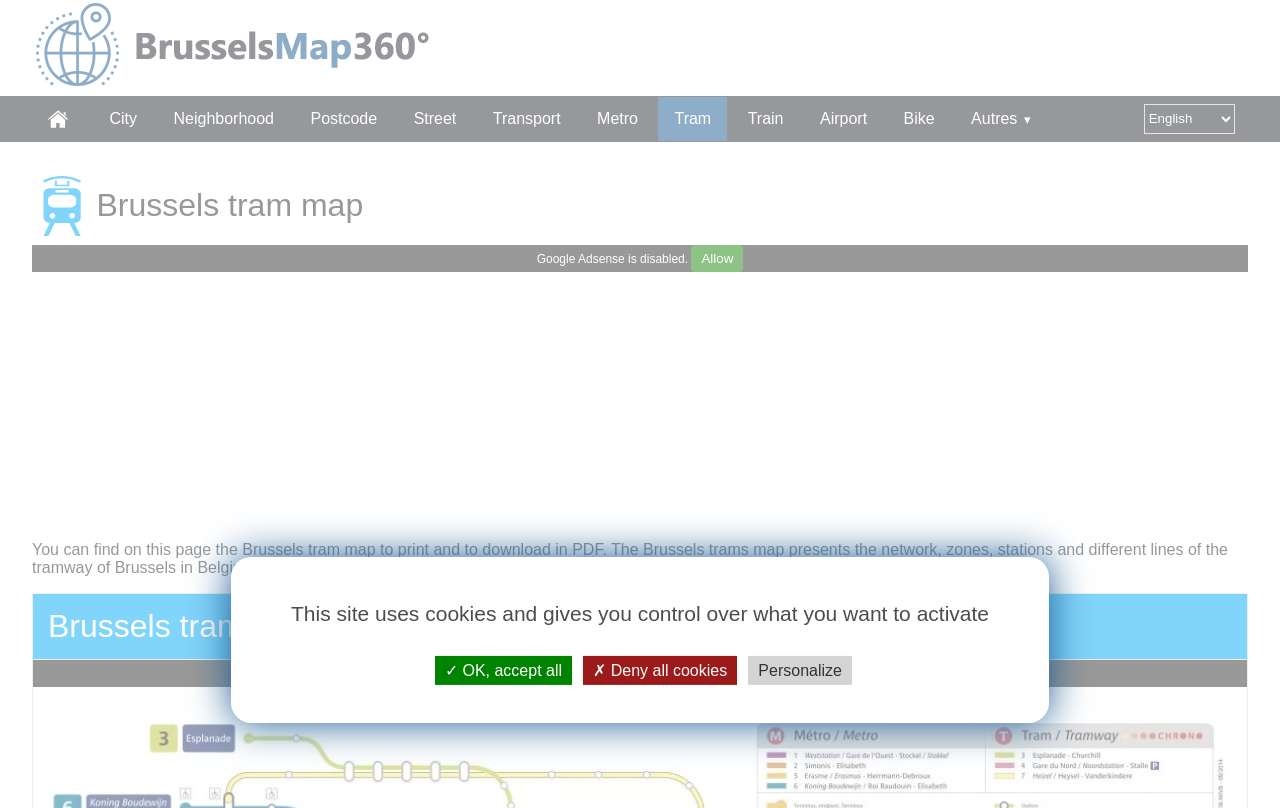Please find the bounding box coordinates for the clickable element needed to perform this instruction: "select transport option".

[0.372, 0.12, 0.451, 0.174]